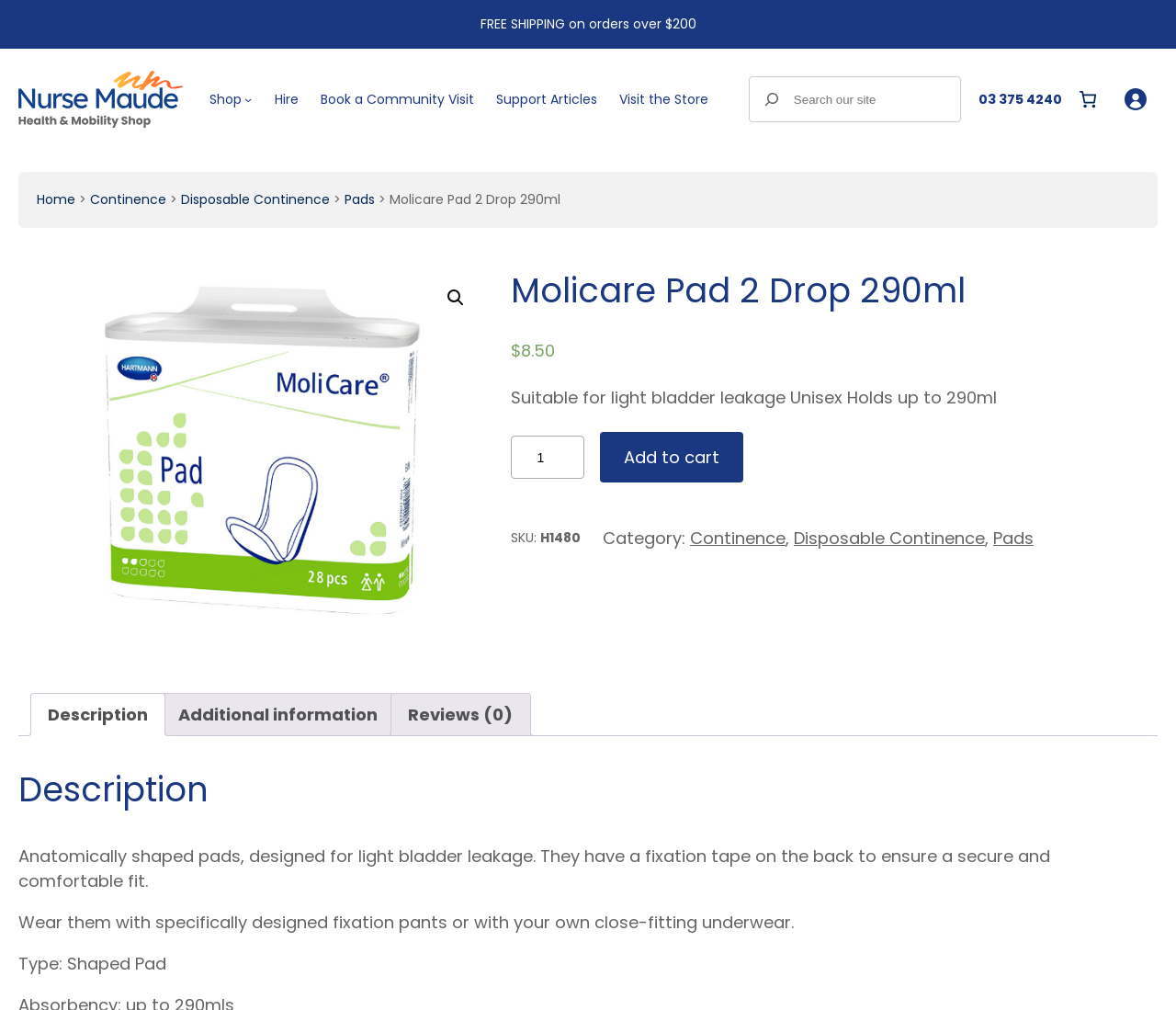Find the bounding box coordinates for the HTML element described in this sentence: "aria-label="Search"". Provide the coordinates as four float numbers between 0 and 1, in the format [left, top, right, bottom].

[0.641, 0.08, 0.672, 0.117]